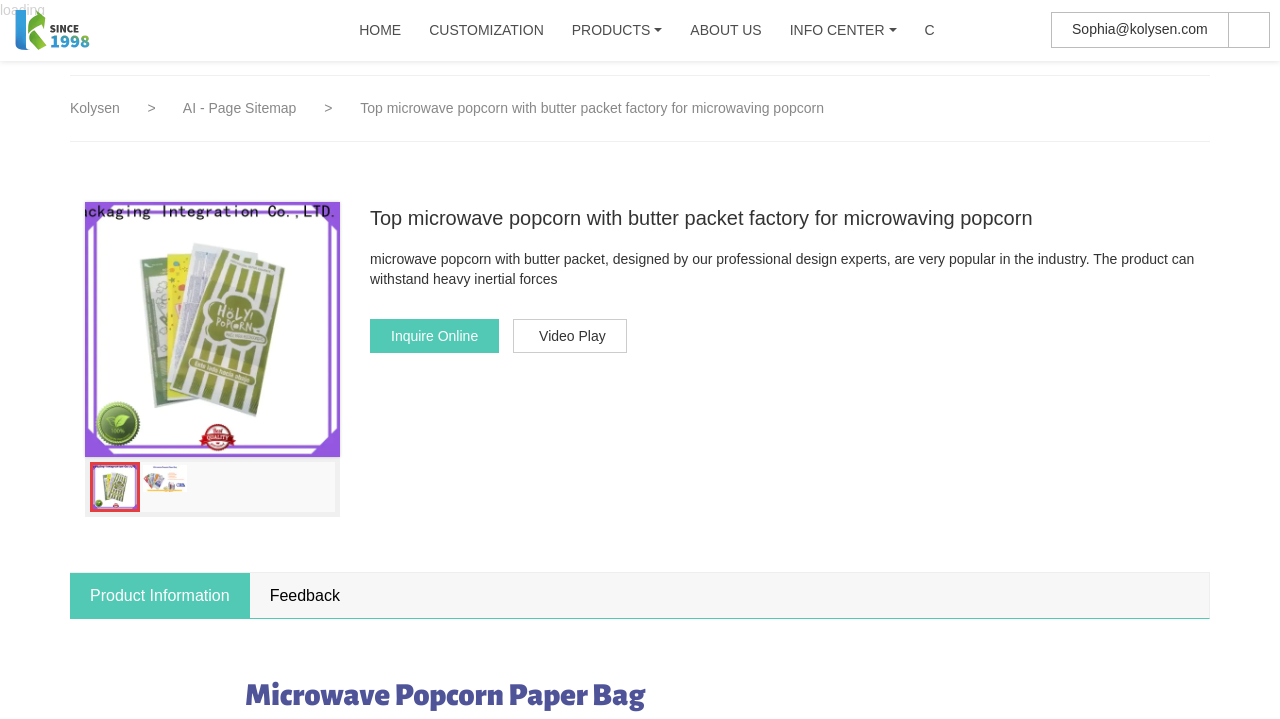Please identify the bounding box coordinates of the area that needs to be clicked to fulfill the following instruction: "Click the logo."

[0.012, 0.036, 0.082, 0.058]